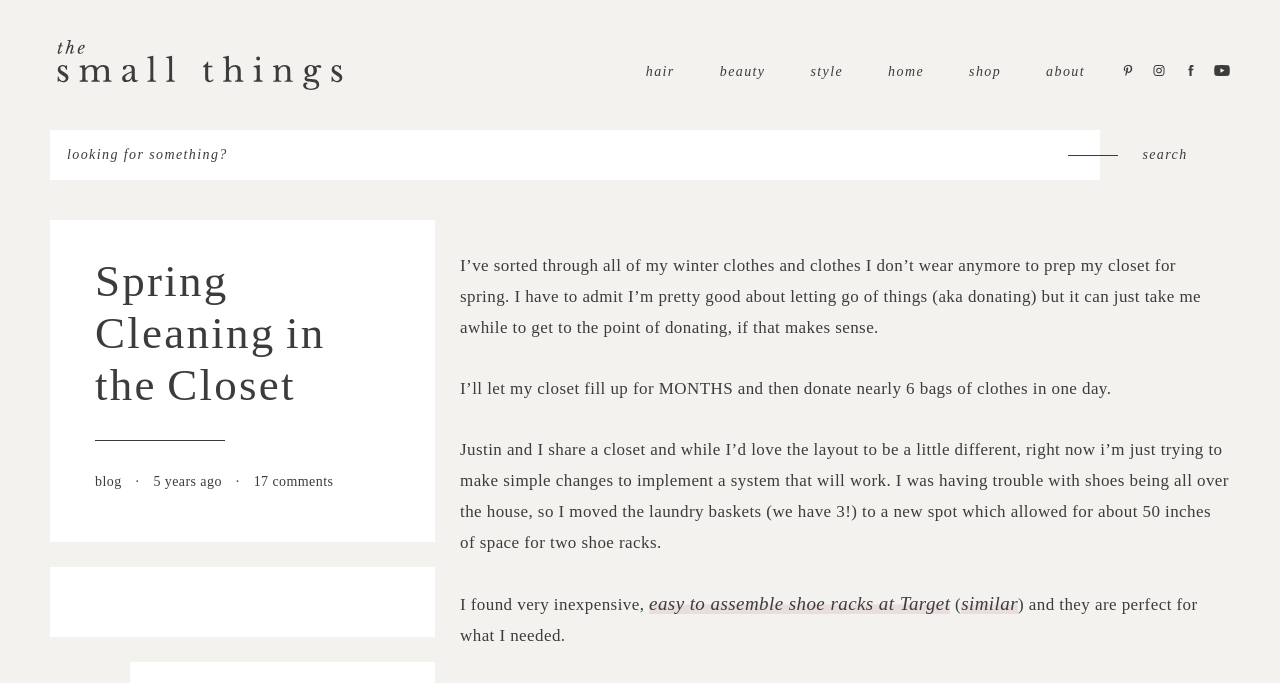Please mark the bounding box coordinates of the area that should be clicked to carry out the instruction: "Click on the 'easy to assemble shoe racks at Target' link".

[0.507, 0.868, 0.743, 0.899]